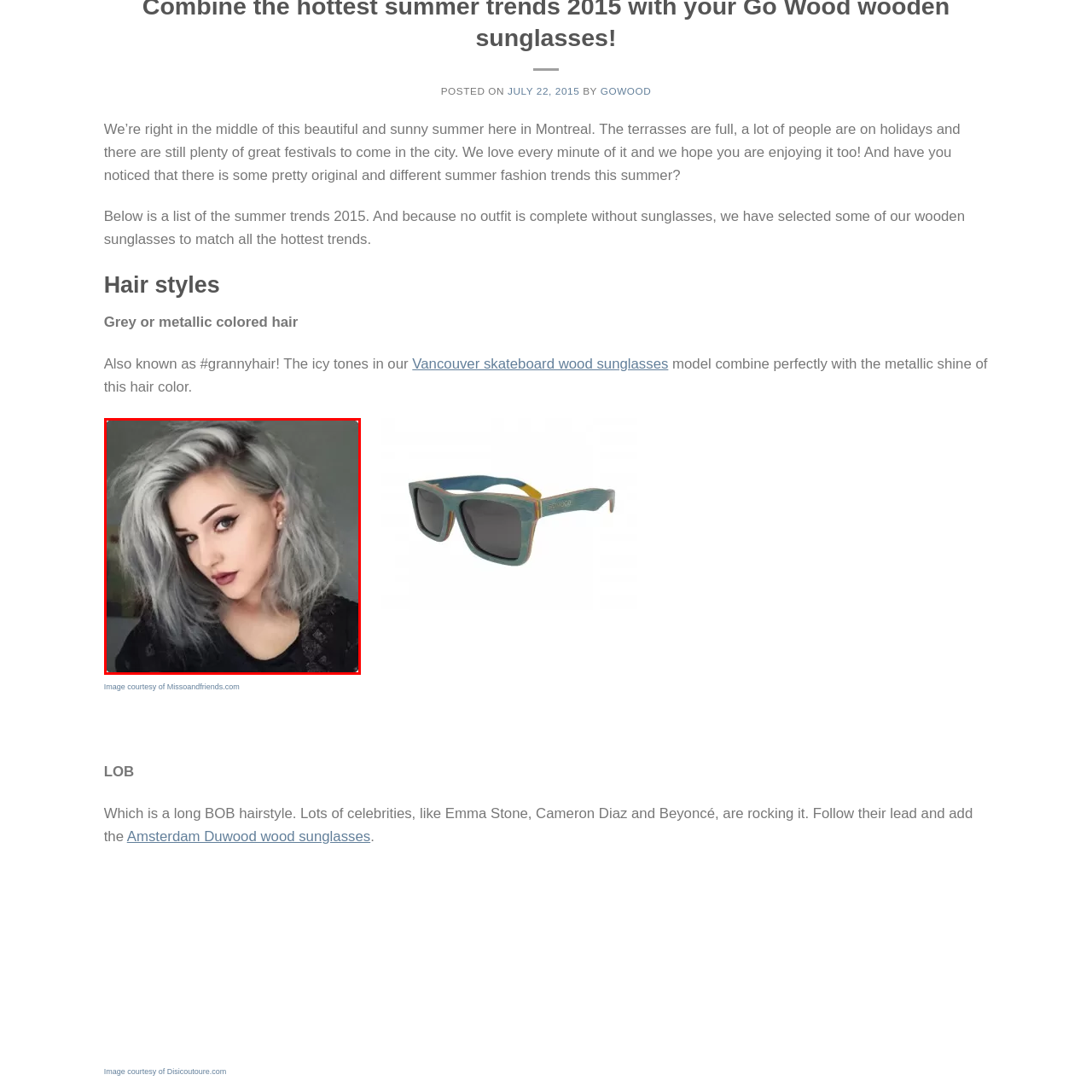Elaborate on the visual content inside the red-framed section with detailed information.

The image features a young woman showcasing a stylish and trendy hairstyle characterized by soft, wavy grey or metallic-colored hair, often referred to as "granny hair." This modern look emphasizes the icy tones that have become popular in recent fashion trends. The woman sports a subtle, elegant makeup look with defined eyebrows and a bold lip color. Her overall appearance captures the essence of contemporary summer fashion, reflecting the playful and original styles that are currently in vogue. This hairstyle aligns with the 2015 summer trend, highlighting the fusion of classic and edgy aesthetics that continue to inspire many.